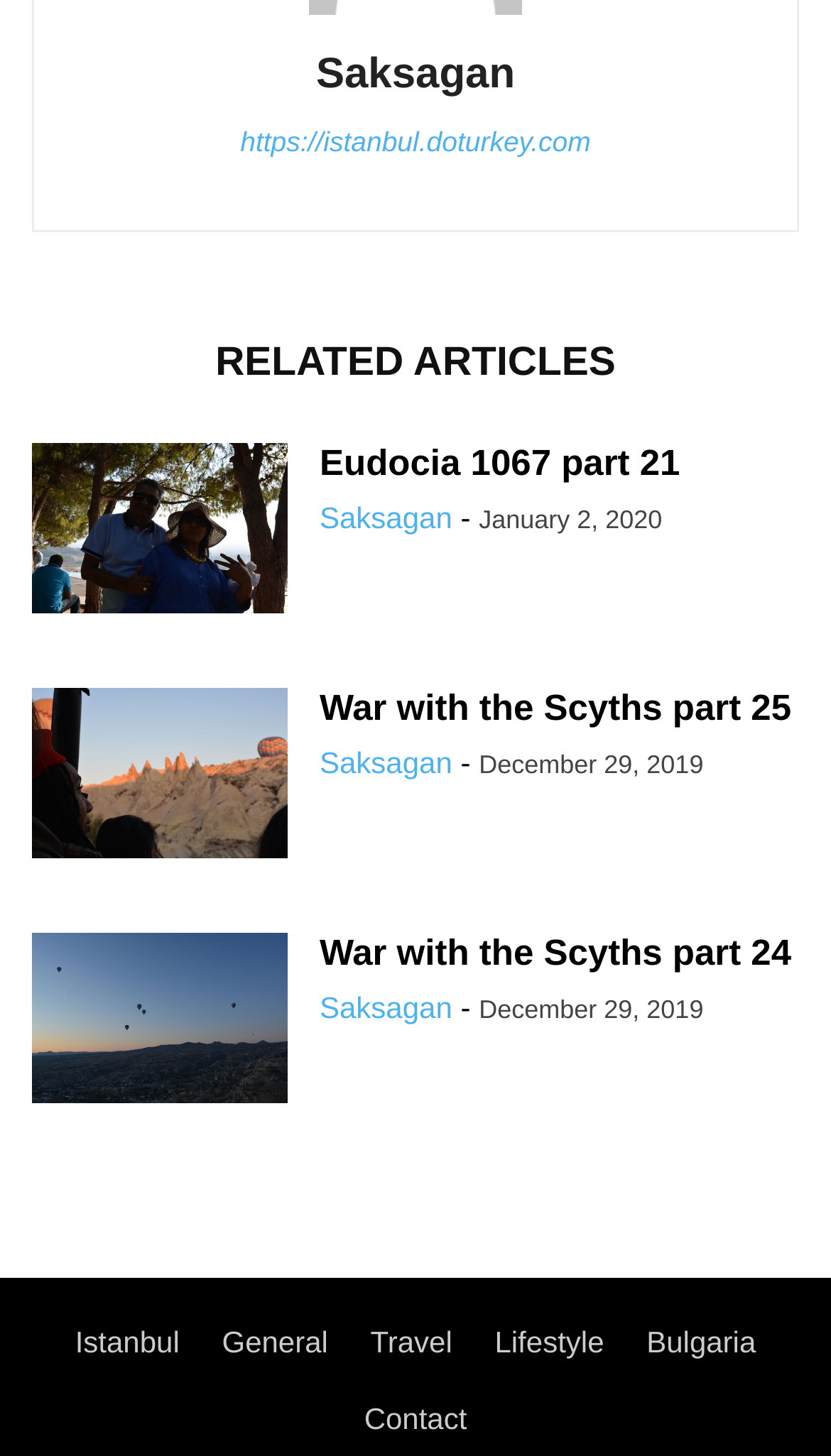Provide a short answer using a single word or phrase for the following question: 
How many categories are there at the bottom of the webpage?

5